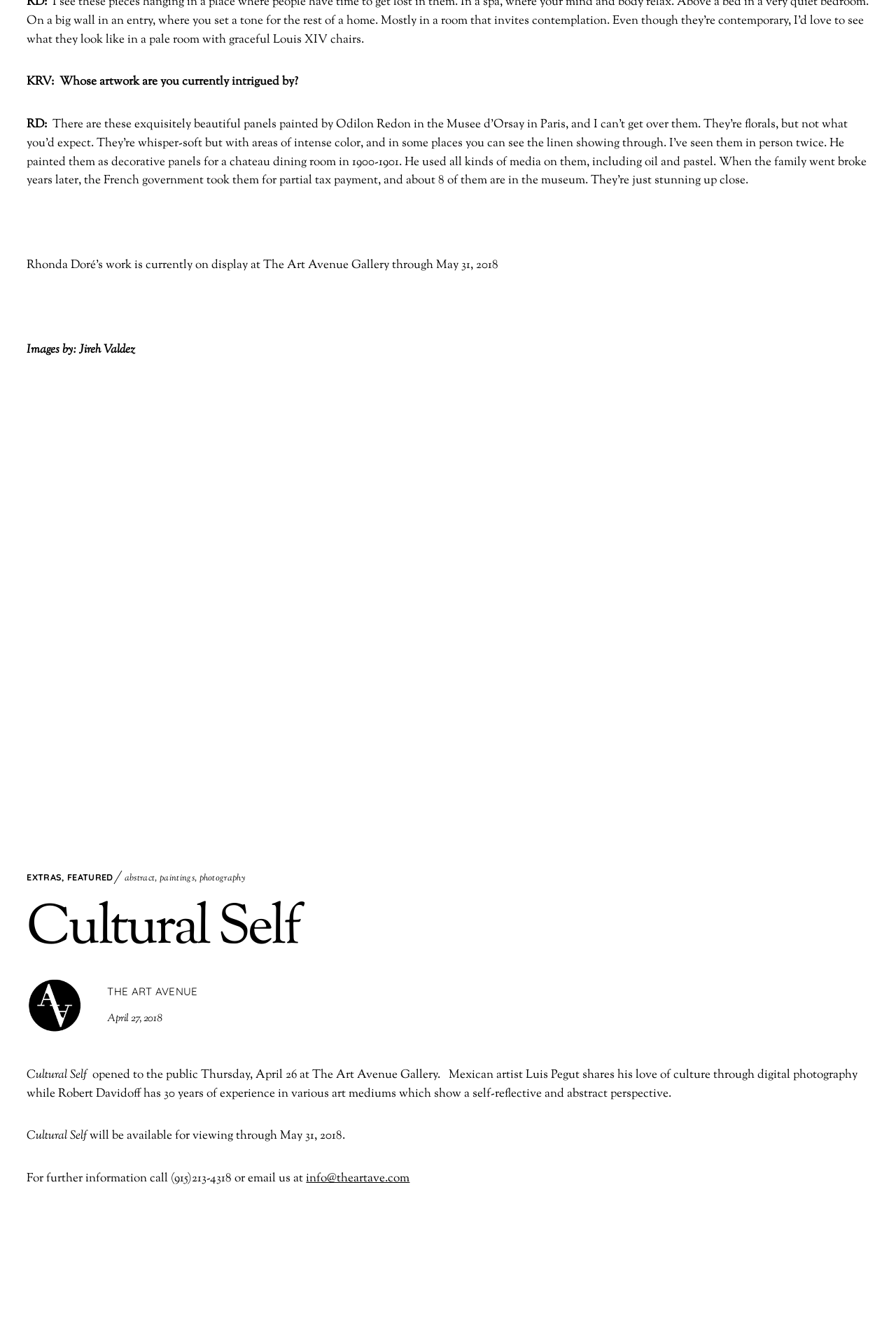What is the name of the Mexican artist who shares his love of culture through digital photography?
Carefully examine the image and provide a detailed answer to the question.

I found this information by reading the text on the webpage, specifically the sentence 'Mexican artist Luis Pegut shares his love of culture through digital photography...'.